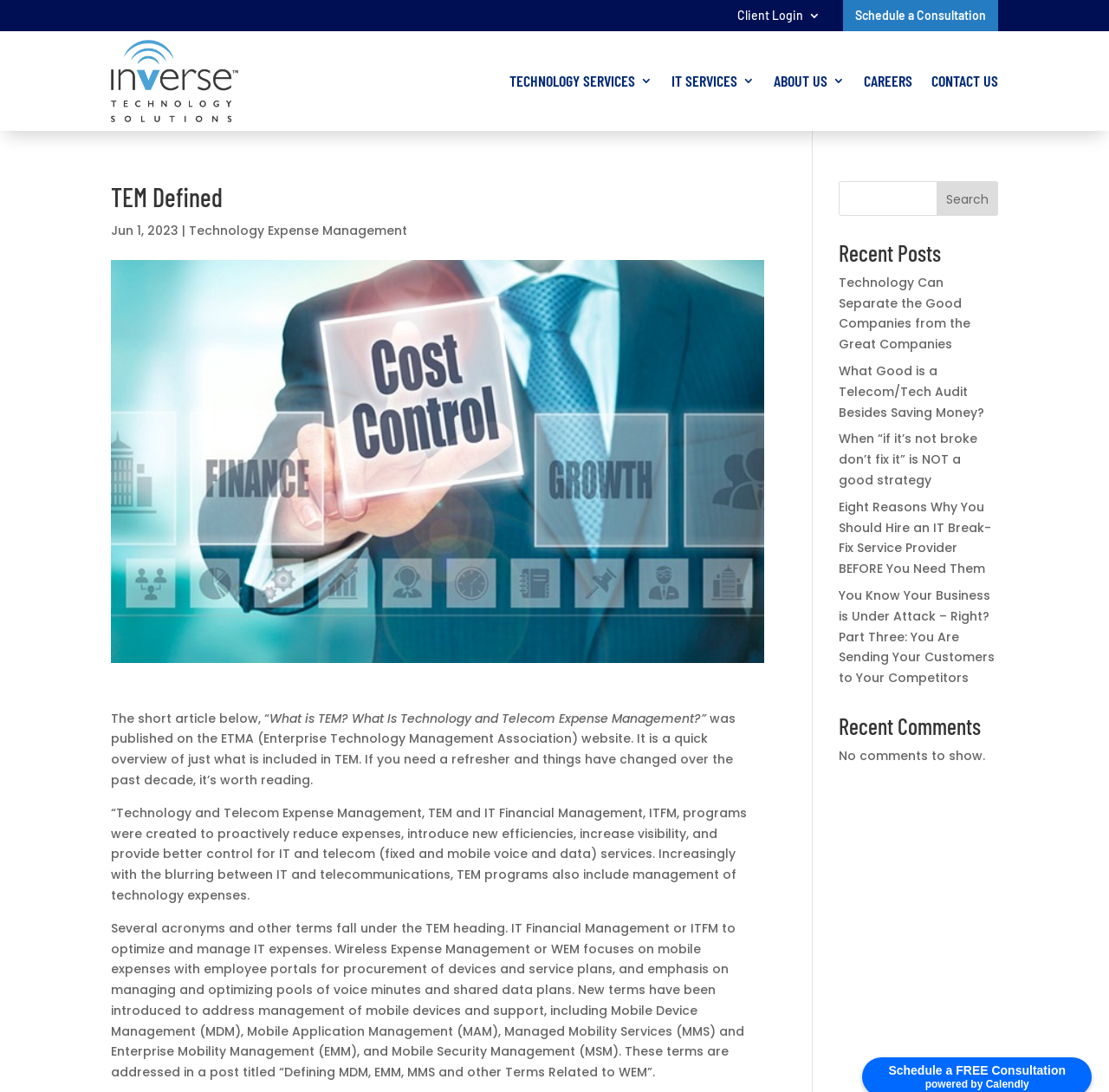Pinpoint the bounding box coordinates of the area that should be clicked to complete the following instruction: "Schedule a free consultation". The coordinates must be given as four float numbers between 0 and 1, i.e., [left, top, right, bottom].

[0.801, 0.974, 0.961, 0.986]